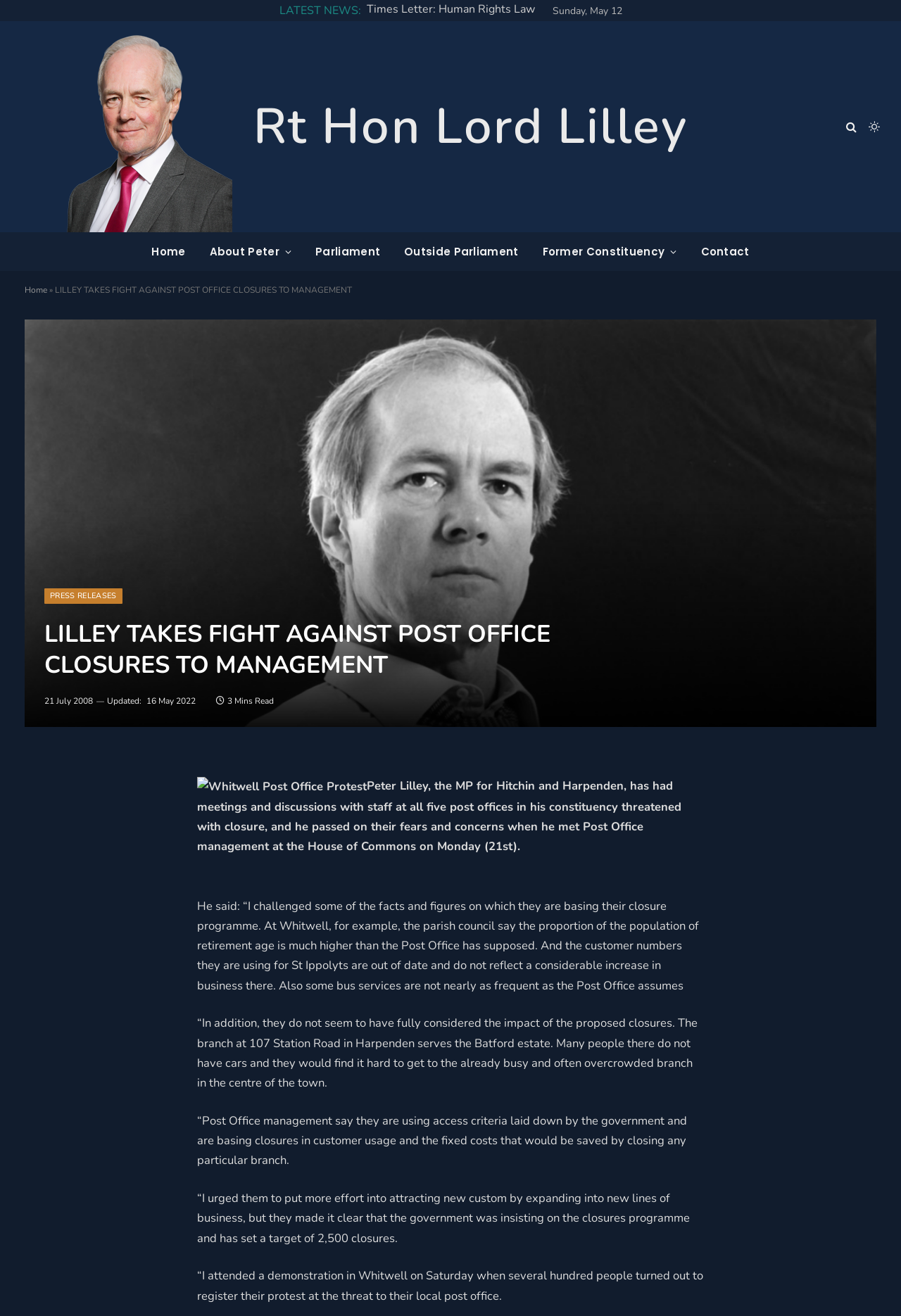Explain in detail what you observe on this webpage.

This webpage appears to be a news article or press release about Peter Lilley, a Member of Parliament, fighting against post office closures in his constituency. 

At the top of the page, there is a heading "LILLEY TAKES FIGHT AGAINST POST OFFICE CLOSURES TO MANAGEMENT" and a link to the MP's profile picture in black and white. Below this, there is a section with links to other parts of the website, including "Home", "About Peter", "Parliament", "Outside Parliament", "Former Constituency", and "Contact". 

On the left side of the page, there is a section with a link to "PRESS RELEASES" and a heading with the same title as the webpage. Below this, there is a time stamp "21 July 2008" and an "Updated" time stamp "16 May 2022". 

The main content of the webpage is a news article about Peter Lilley's efforts to save post offices in his constituency. The article includes a photo of a post office protest and several paragraphs of text describing the MP's meetings with post office management and his concerns about the impact of the closures. 

At the bottom of the page, there are social media sharing links and a "SHARE" button.